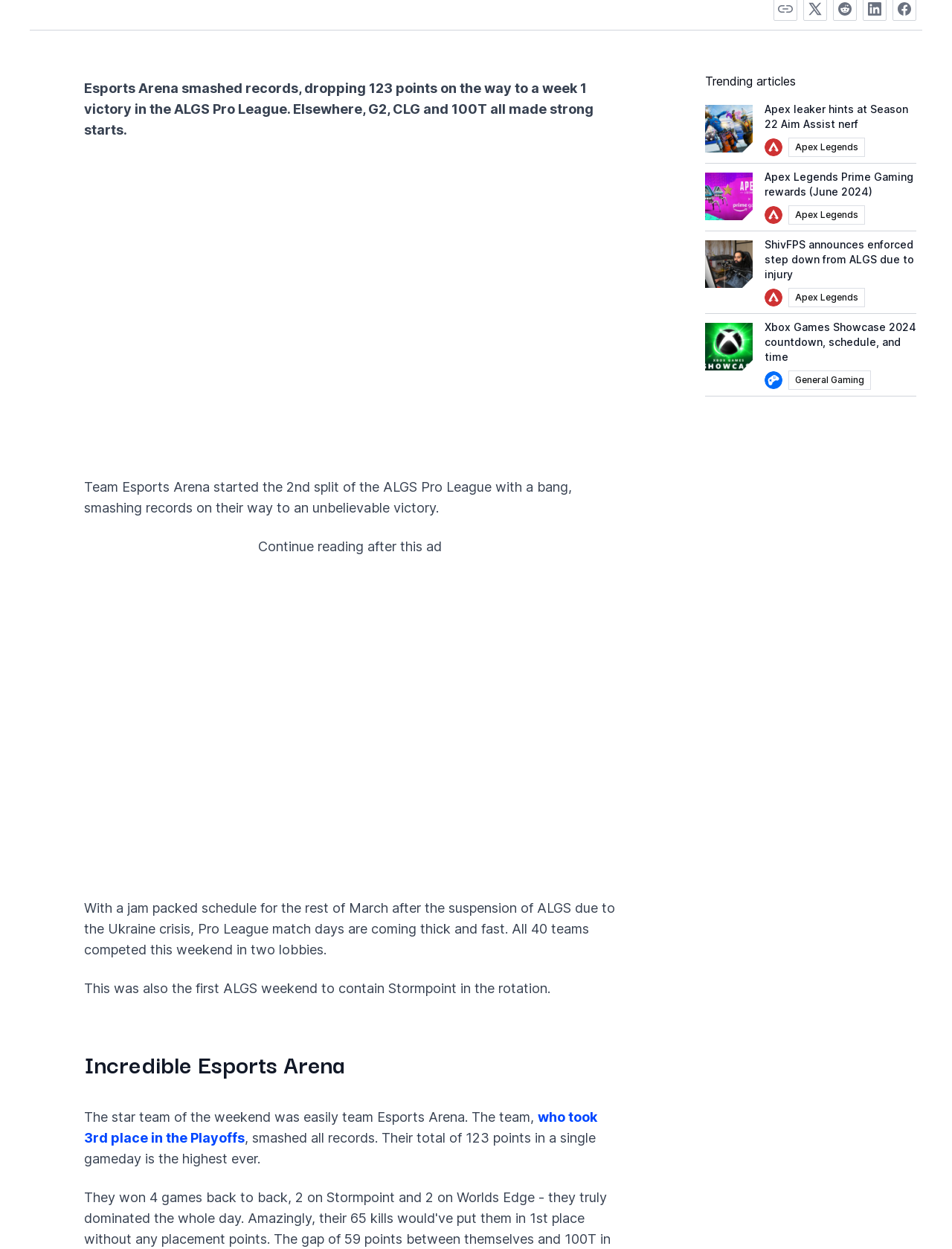What is the name of the league mentioned in the article?
Please elaborate on the answer to the question with detailed information.

The text 'Team Esports Arena started the 2nd split of the ALGS Pro League with a bang...' mentions the ALGS Pro League, which is the name of the league.